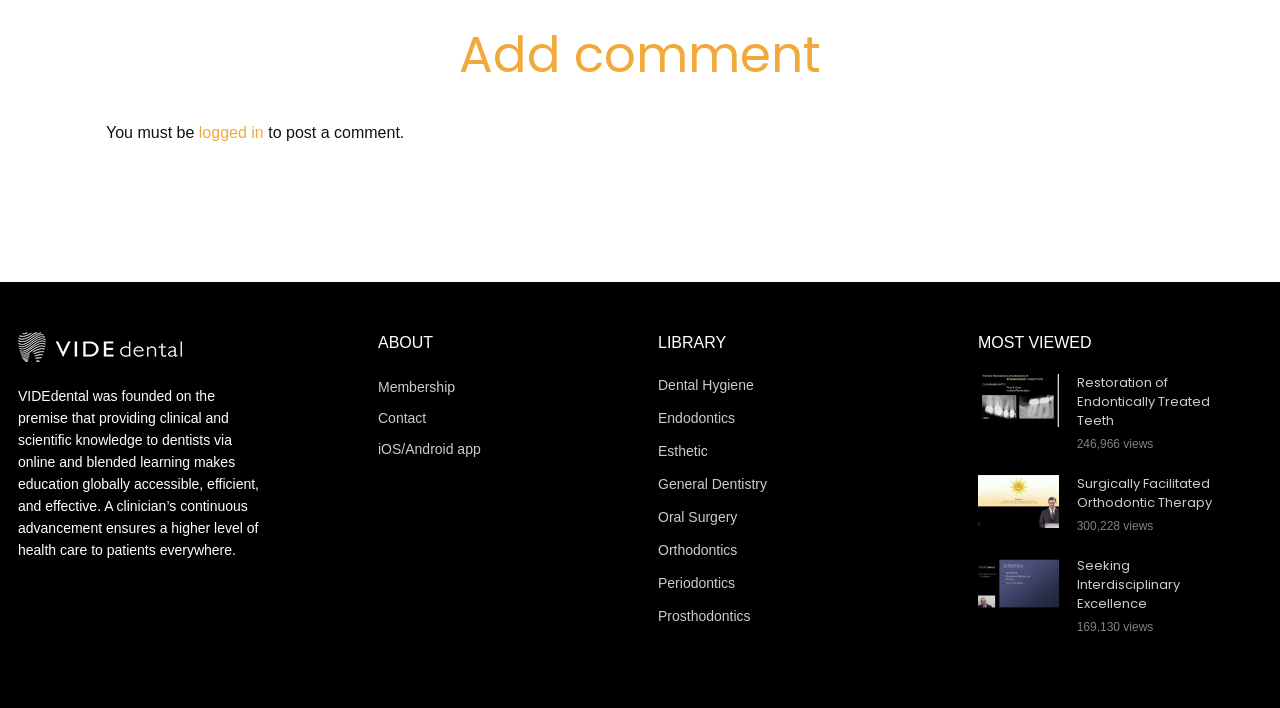How many articles are in the 'MOST VIEWED' section?
Look at the screenshot and provide an in-depth answer.

In the 'MOST VIEWED' section, there are three articles: 'Restoration of Endontically Treated Teeth', 'Surgically Facilitated Orthodontic Therapy', and 'Seeking Interdisciplinary Excellence', which can be found by examining the article elements with their corresponding bounding box coordinates.